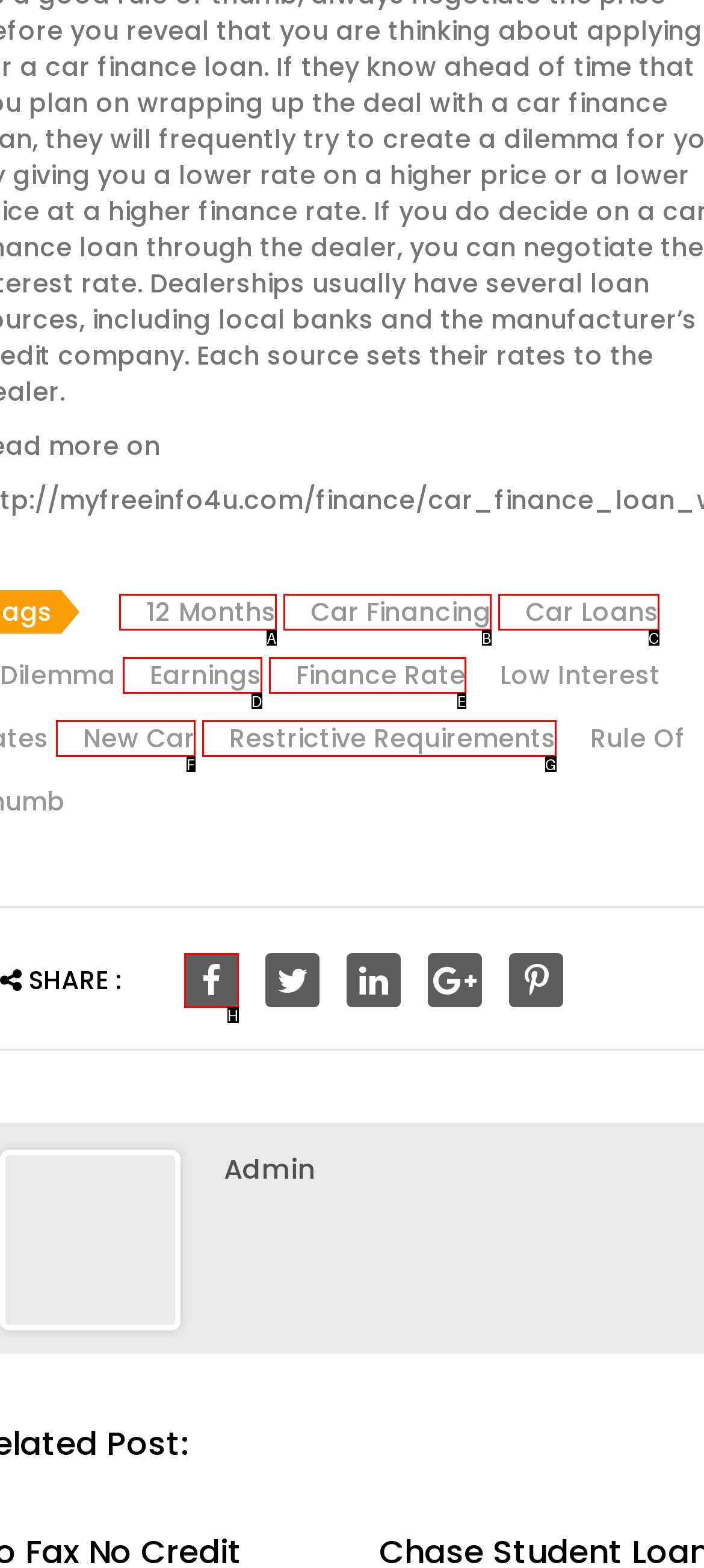Using the provided description: title="Share on Facebook", select the most fitting option and return its letter directly from the choices.

H